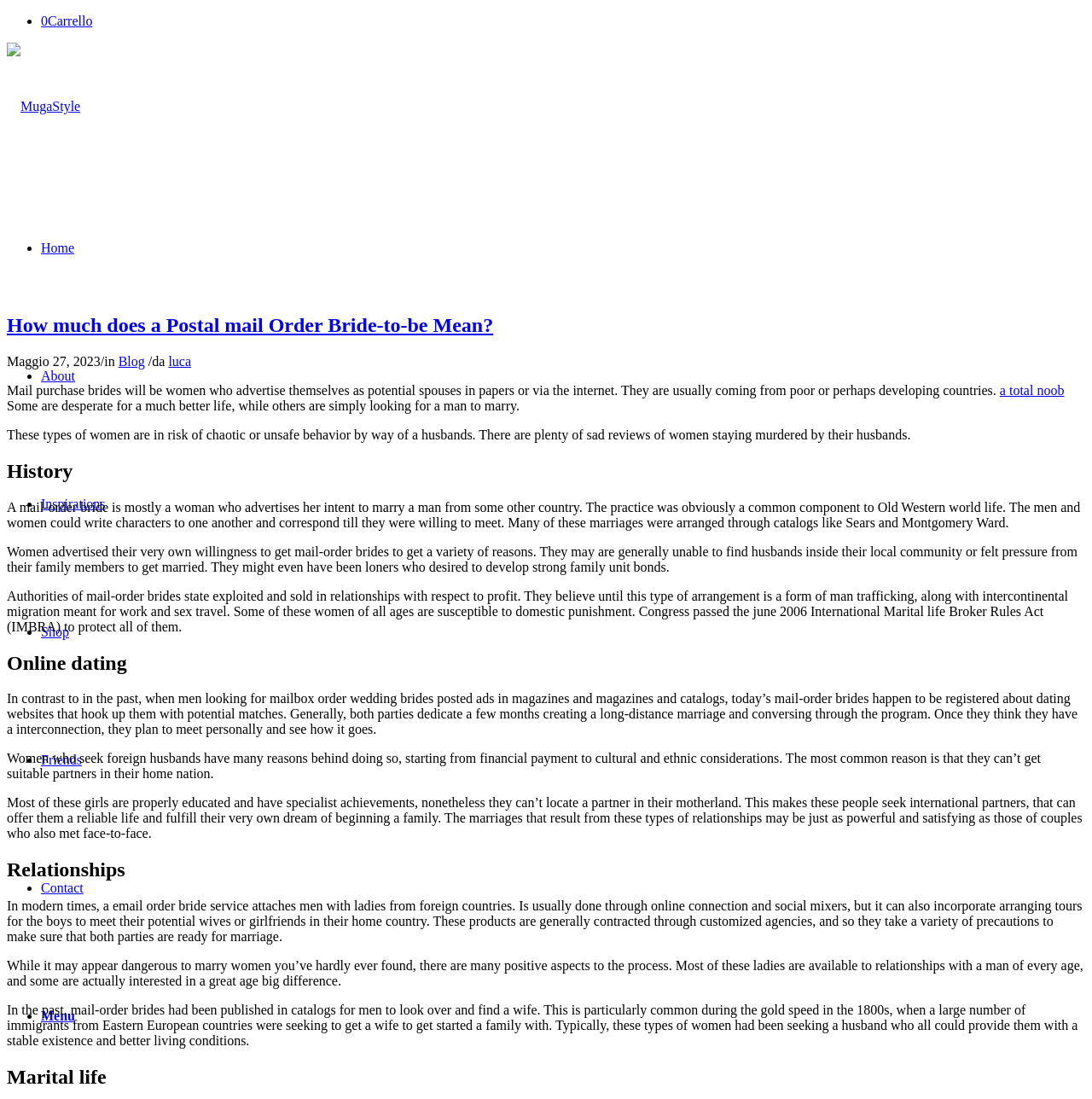What is the date of the article?
Refer to the image and provide a concise answer in one word or phrase.

Maggio 27, 2023